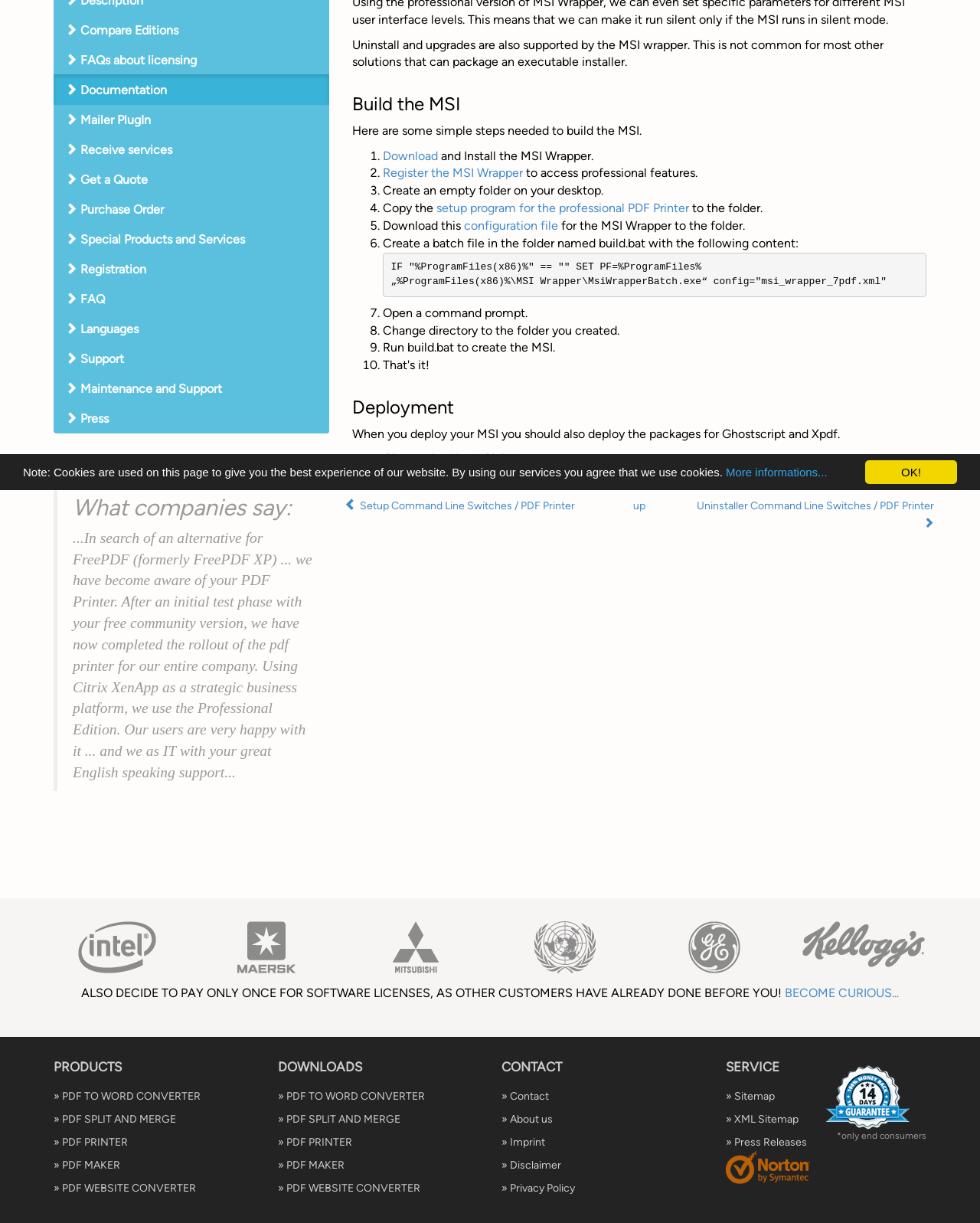Identify the bounding box coordinates for the UI element described as: "Special Products and Services".

[0.055, 0.183, 0.336, 0.208]